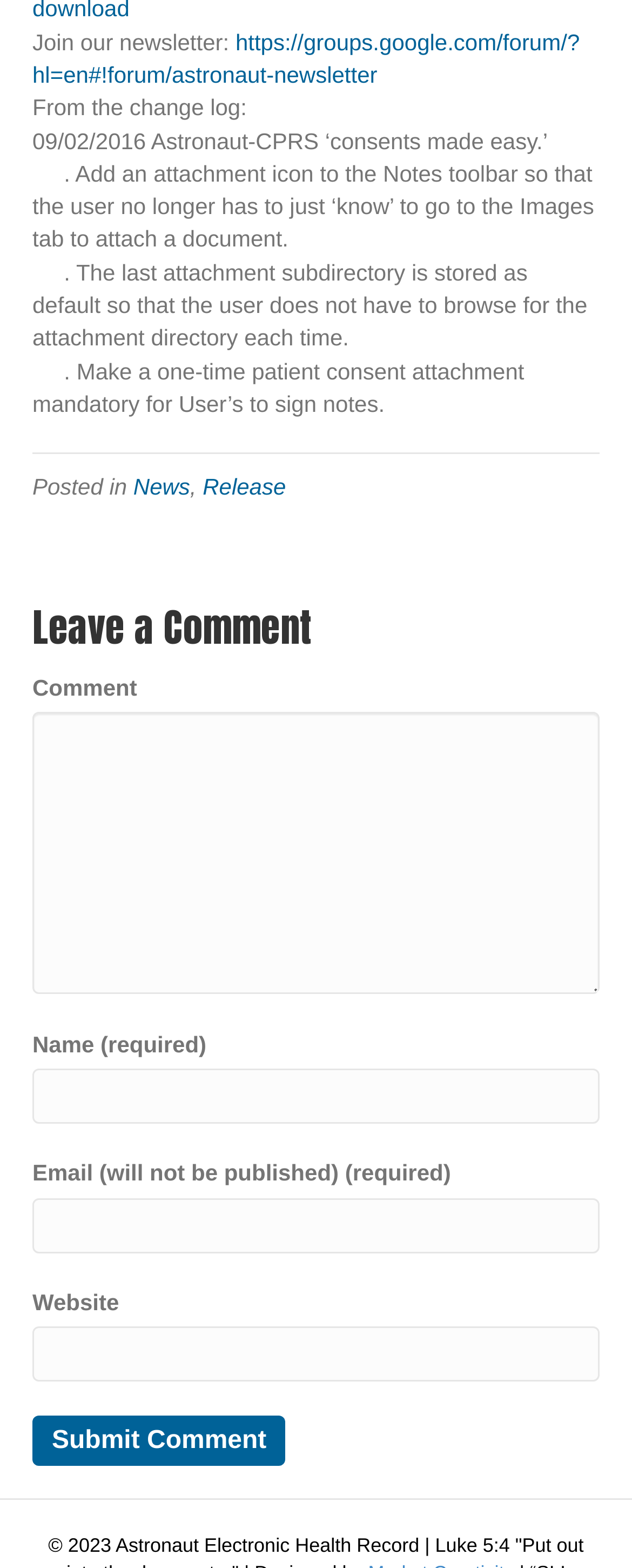Could you find the bounding box coordinates of the clickable area to complete this instruction: "Submit your comment"?

[0.051, 0.902, 0.452, 0.935]